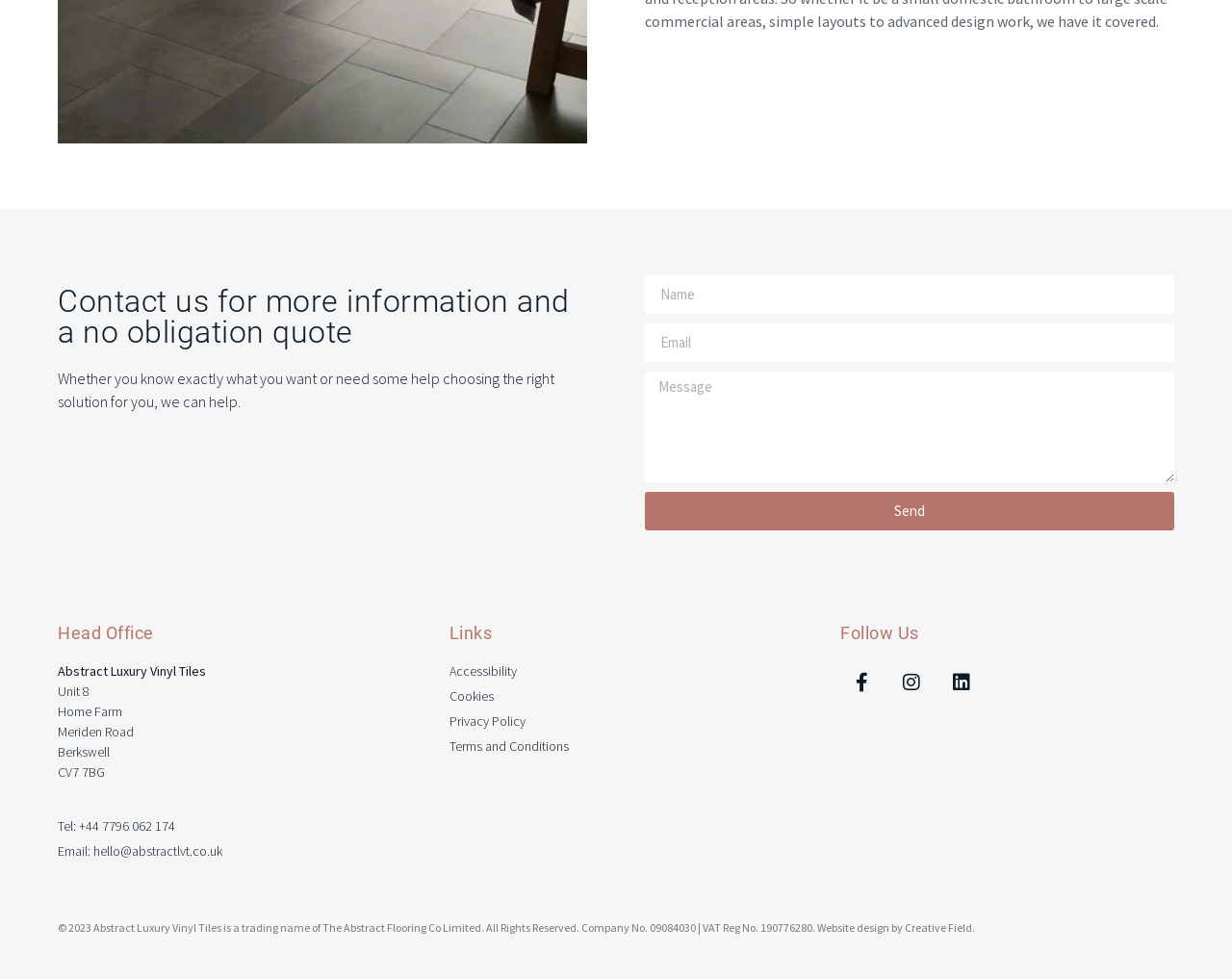Determine the bounding box coordinates of the region to click in order to accomplish the following instruction: "Call the phone number". Provide the coordinates as four float numbers between 0 and 1, specifically [left, top, right, bottom].

[0.047, 0.833, 0.318, 0.854]